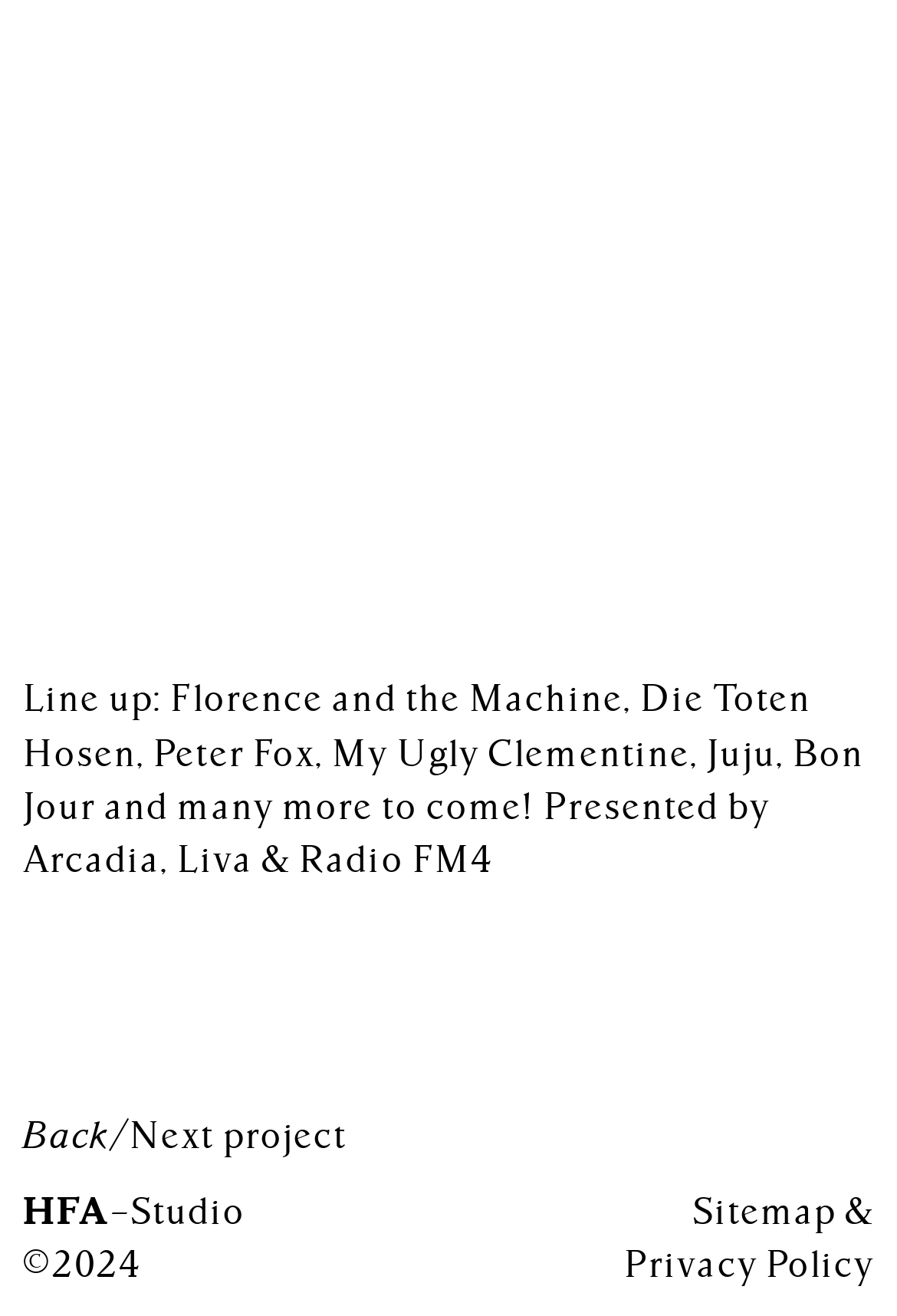How many bands are listed?
From the details in the image, answer the question comprehensively.

I counted the number of links that appear to be band names, which are 'Florence and the Machine', 'Die Toten Hosen', 'My Ugly Clementine', 'Bon Jour', and 'Peter Fox'. There are 6 bands listed.